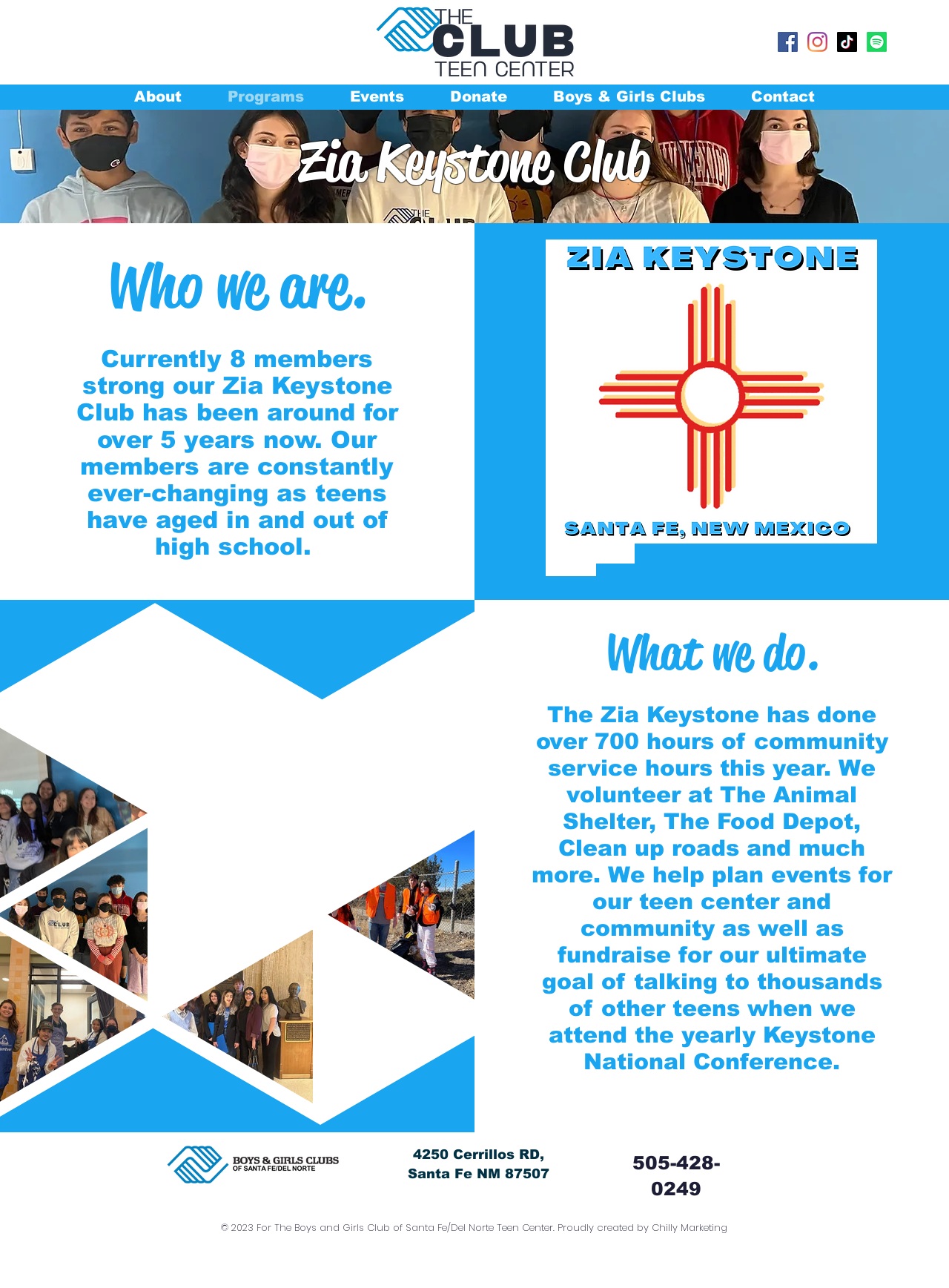Locate the bounding box coordinates of the clickable region necessary to complete the following instruction: "Click the Facebook link". Provide the coordinates in the format of four float numbers between 0 and 1, i.e., [left, top, right, bottom].

[0.82, 0.025, 0.841, 0.04]